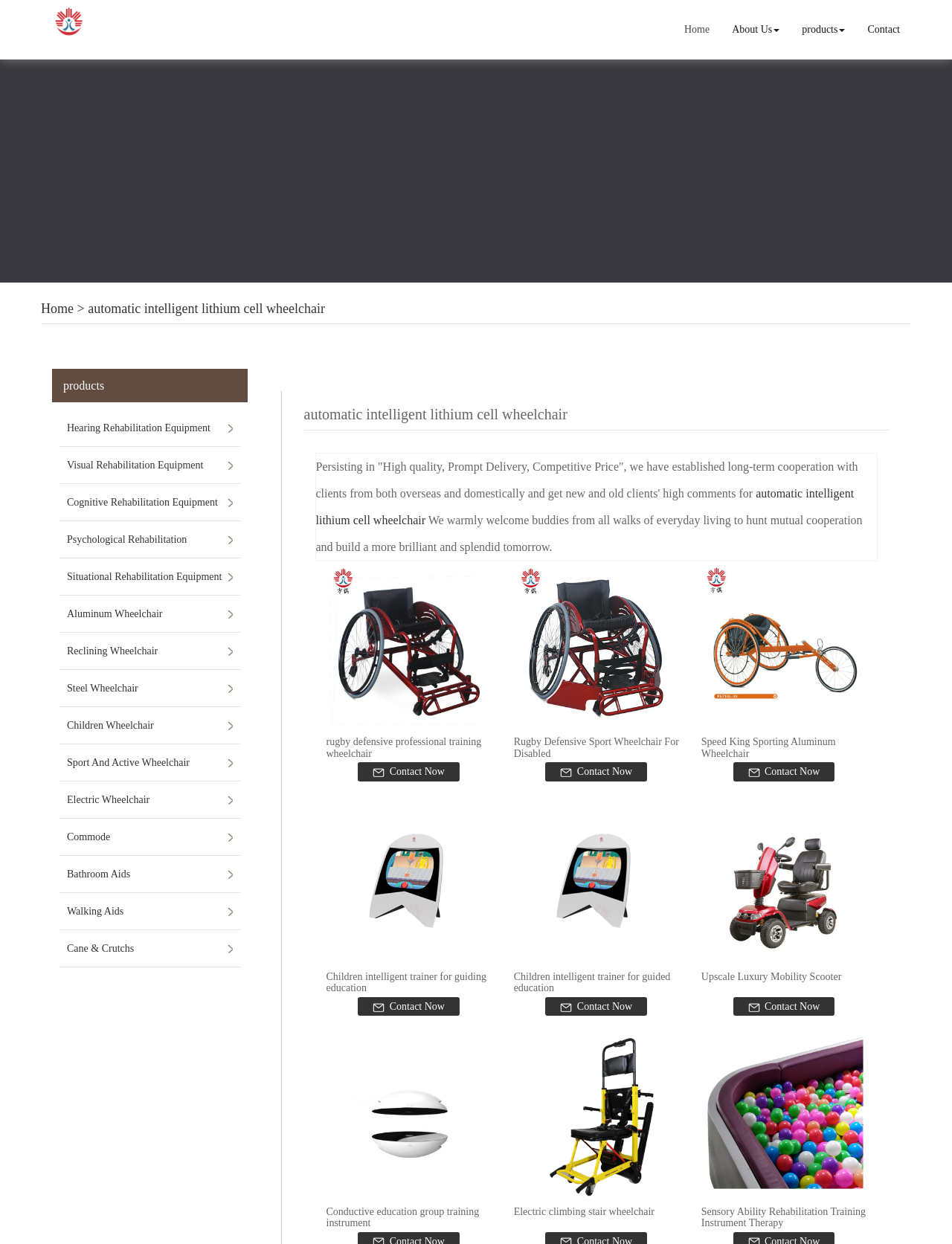What is the purpose of the 'Contact Now' links?
Relying on the image, give a concise answer in one word or a brief phrase.

To contact the company